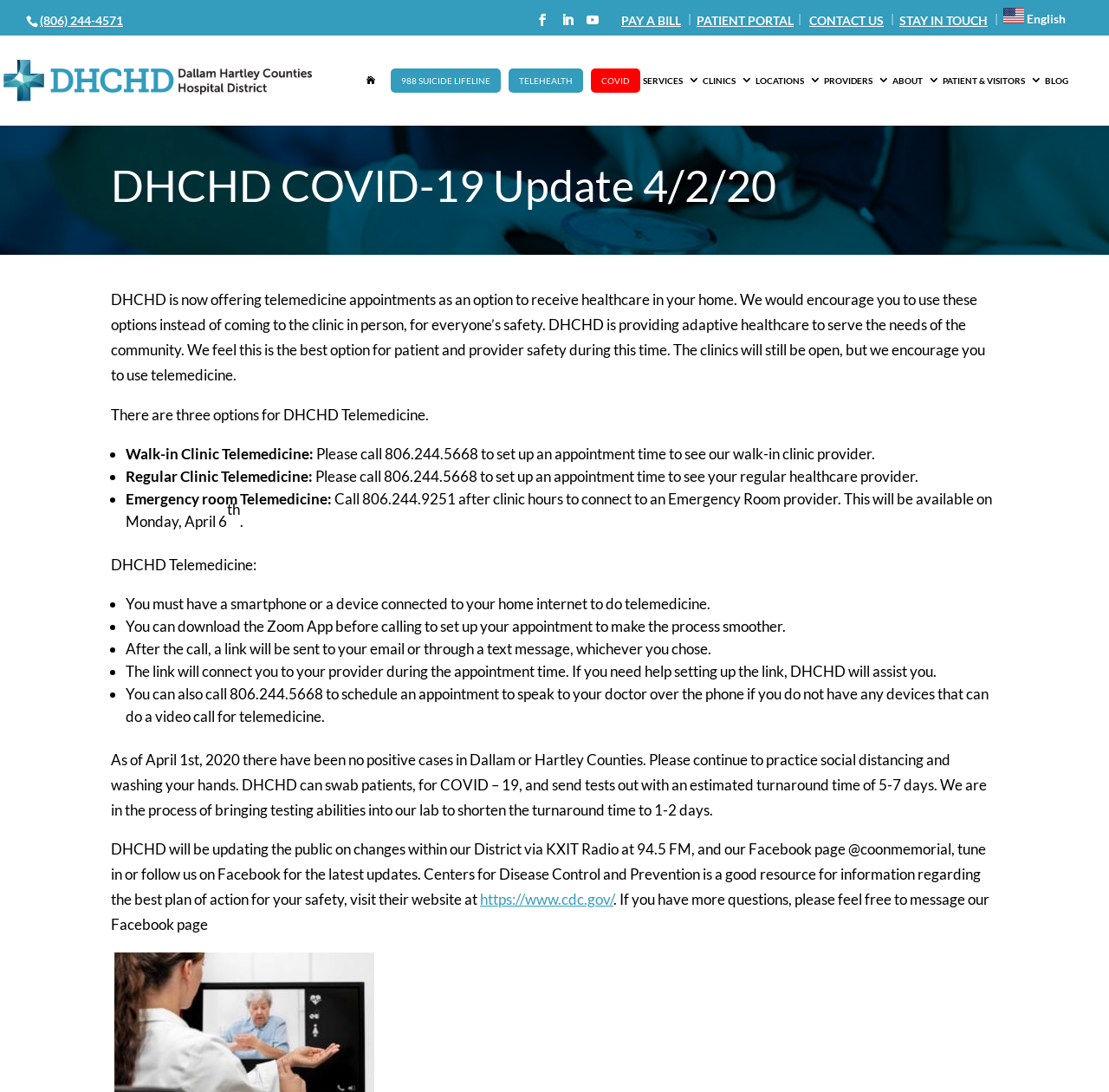Locate the bounding box coordinates of the clickable part needed for the task: "Learn more about COVID-19 from CDC".

[0.433, 0.815, 0.553, 0.832]